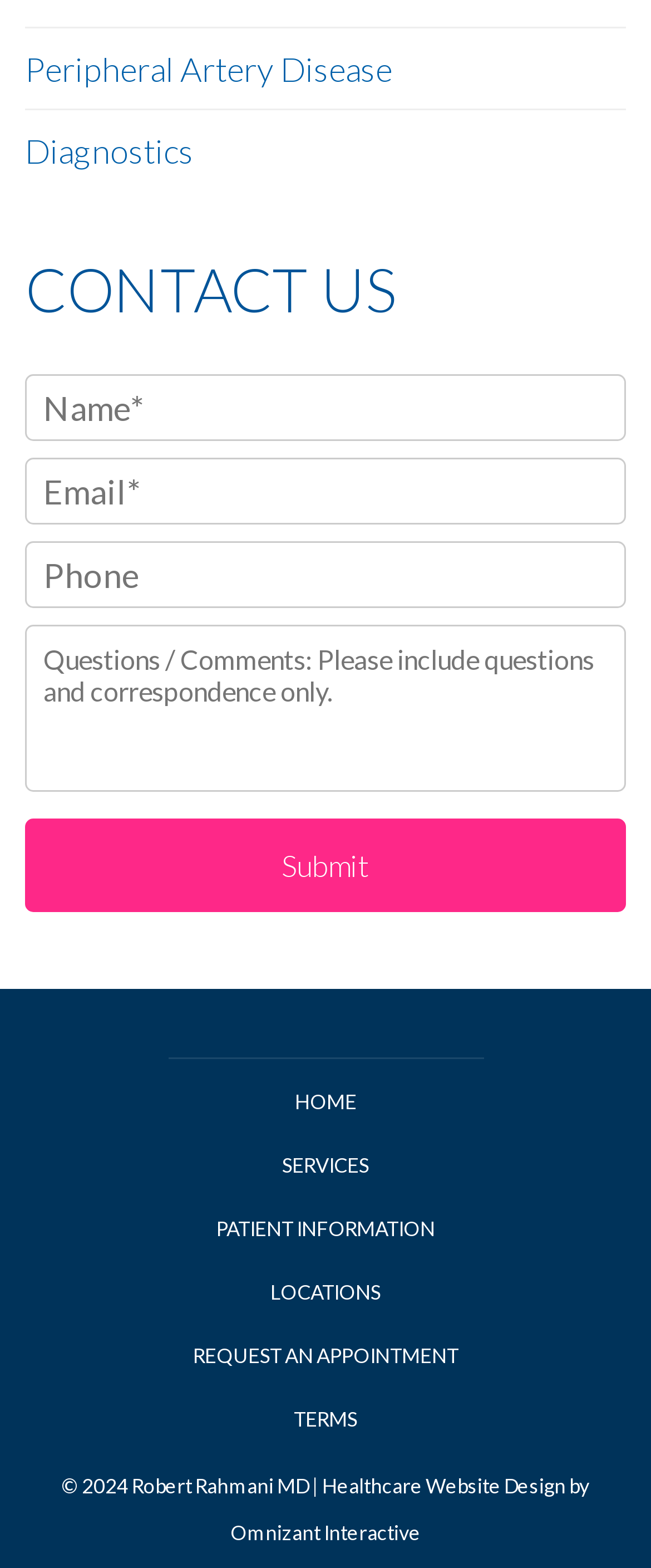Please mark the clickable region by giving the bounding box coordinates needed to complete this instruction: "Click on the 'REQUEST AN APPOINTMENT' link".

[0.258, 0.844, 0.742, 0.885]